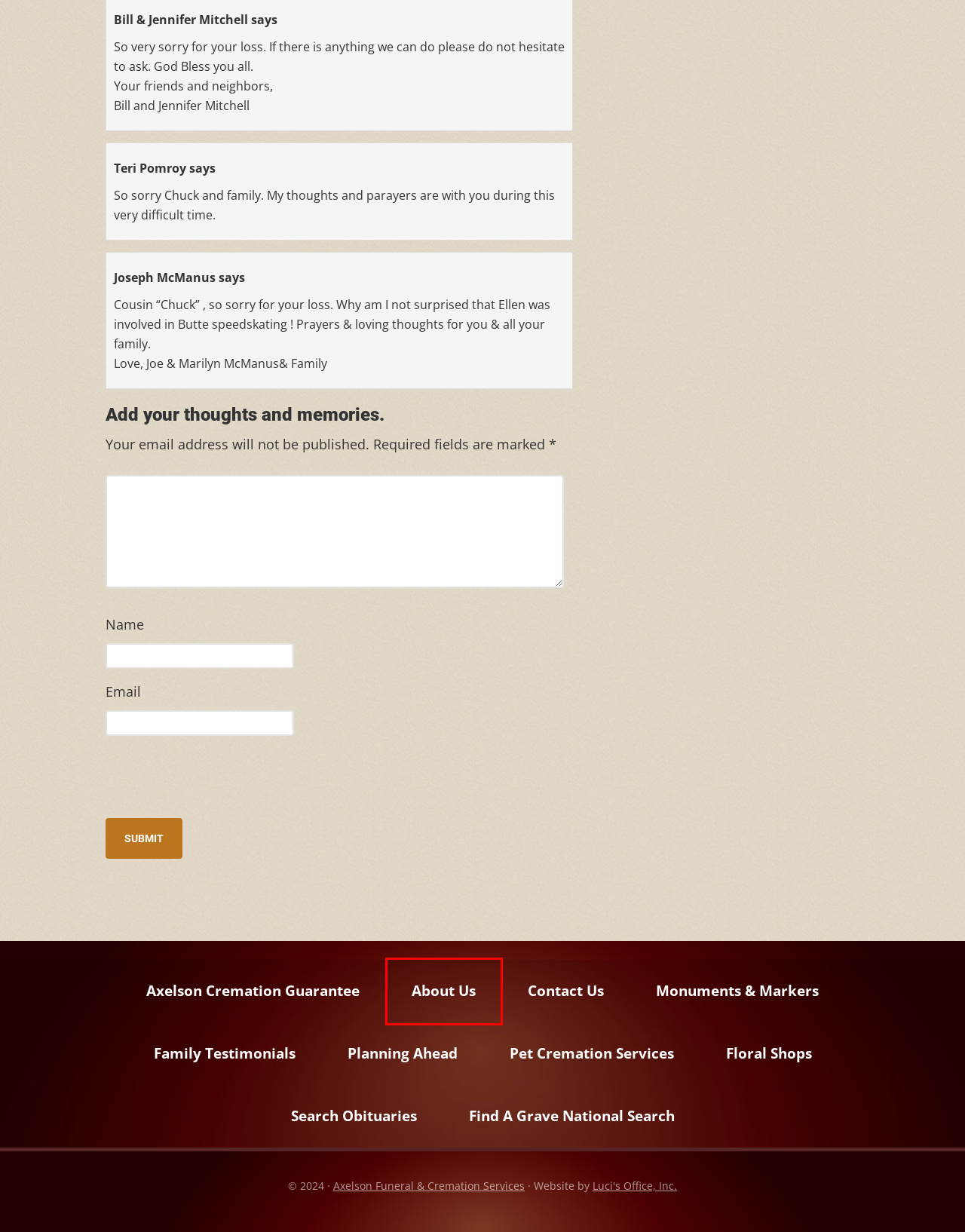You are provided with a screenshot of a webpage that has a red bounding box highlighting a UI element. Choose the most accurate webpage description that matches the new webpage after clicking the highlighted element. Here are your choices:
A. Luci's Office, Inc. – Websites, Social Media, Marketing, Videography & Photography, App Development
B. Planning Ahead
C. Axelson Cremation Guarantee
D. Family Testimonials
E. 406 Pet Crematory: Serving Greater Western Montana
F. Search Obituaries
G. Contact Us
H. About Us

H